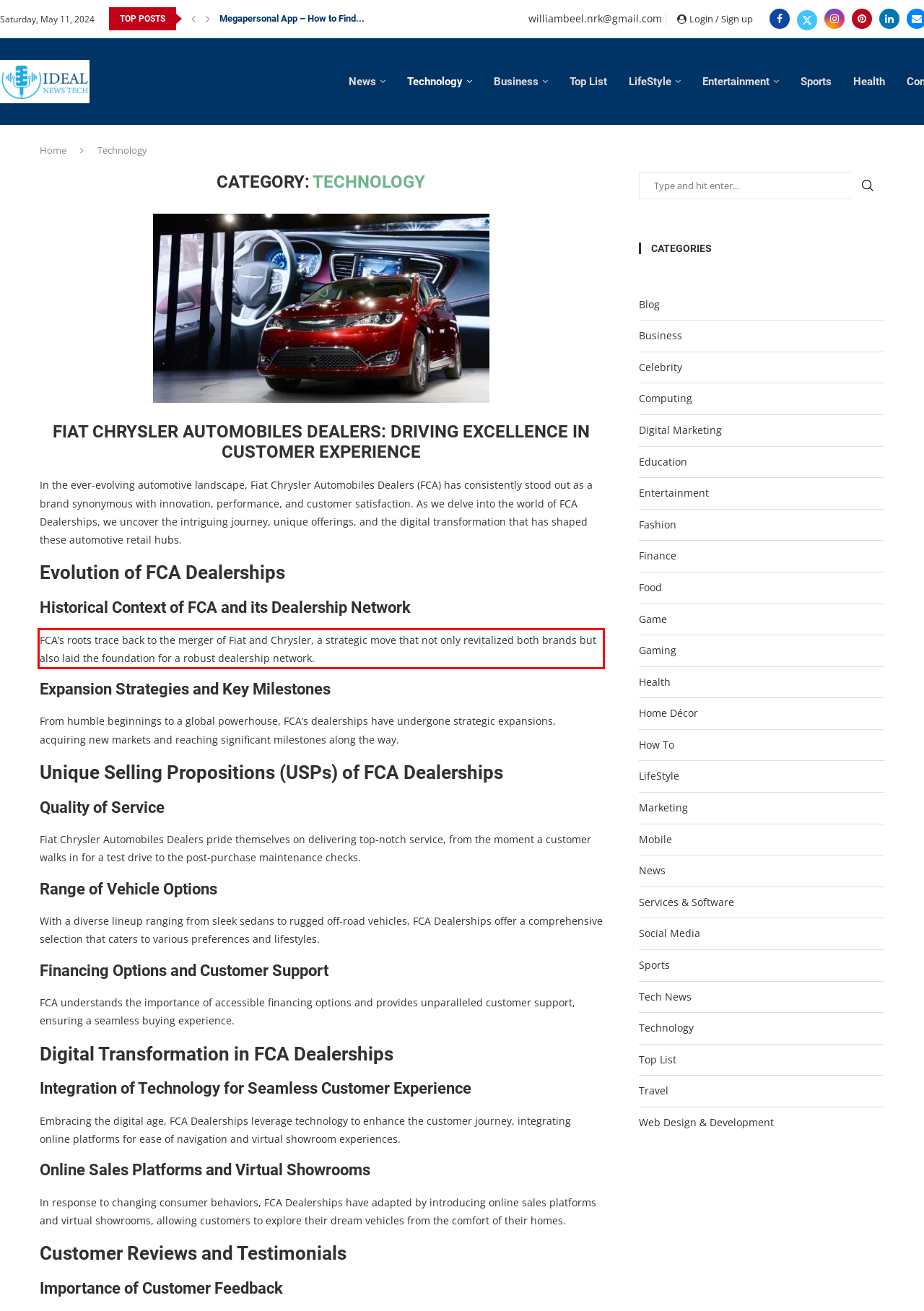Given a screenshot of a webpage, identify the red bounding box and perform OCR to recognize the text within that box.

FCA’s roots trace back to the merger of Fiat and Chrysler, a strategic move that not only revitalized both brands but also laid the foundation for a robust dealership network.